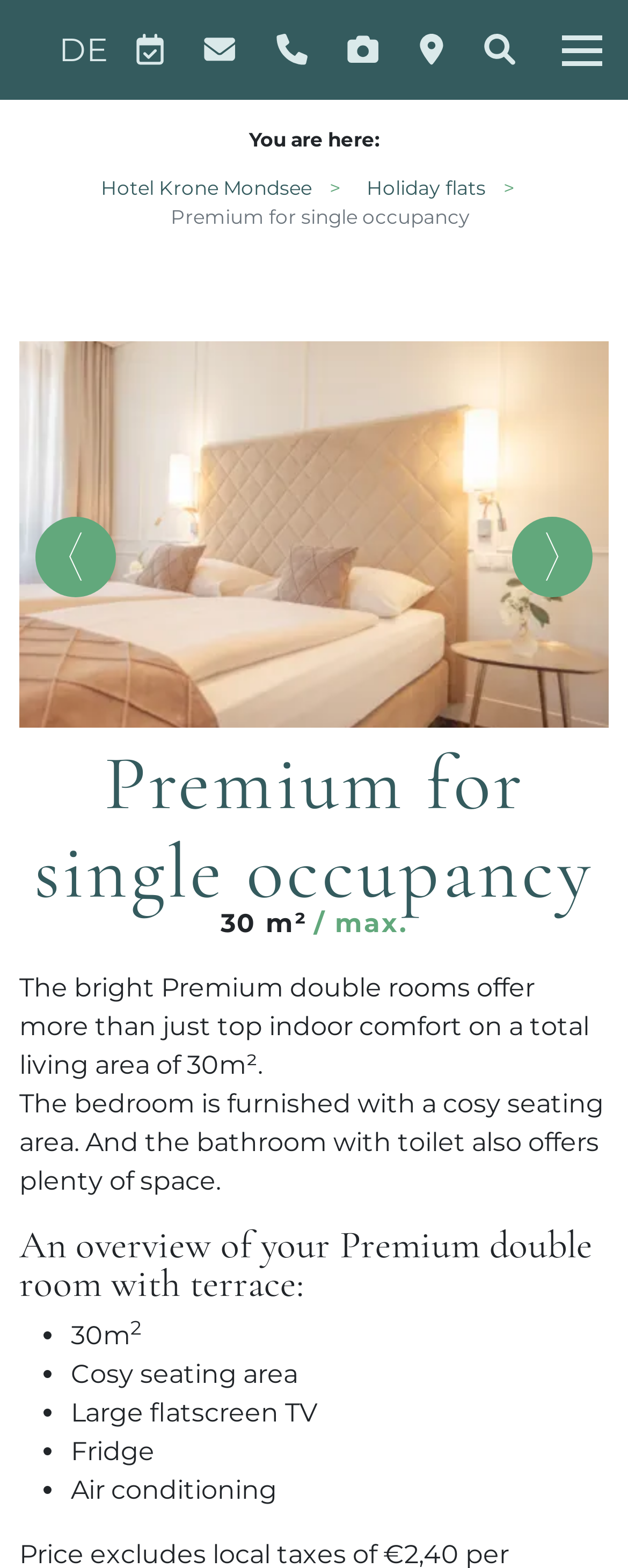Locate the bounding box coordinates of the clickable element to fulfill the following instruction: "View hotel impressions". Provide the coordinates as four float numbers between 0 and 1 in the format [left, top, right, bottom].

[0.522, 0.02, 0.636, 0.044]